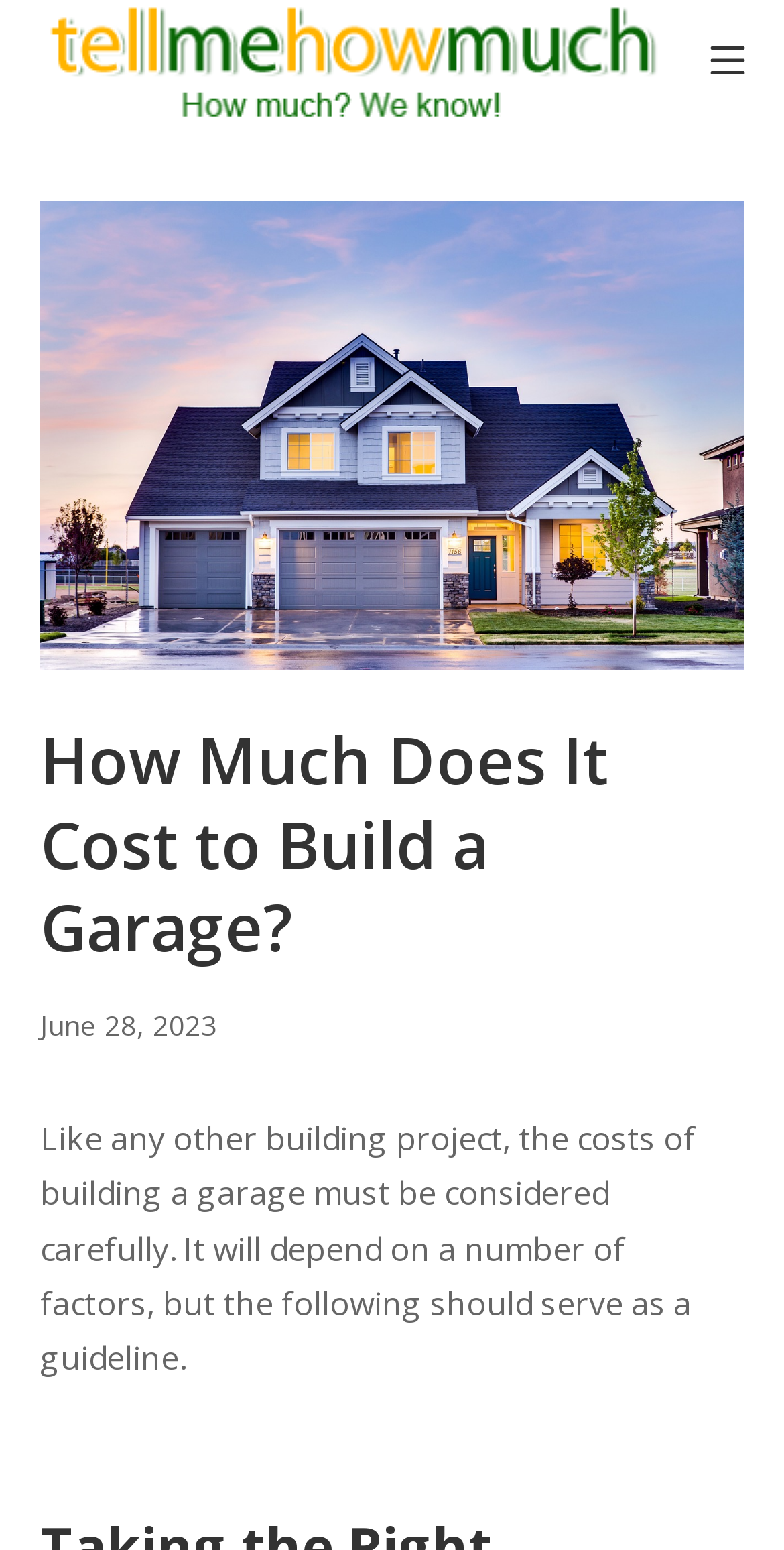Produce an extensive caption that describes everything on the webpage.

The webpage is about estimating the cost of building a garage. At the top-right corner, there is a button labeled "Mobile Menu". Below the button, there is a header section that spans almost the entire width of the page. Within the header, the main title "How Much Does It Cost to Build a Garage?" is prominently displayed. Next to the title, there is a link showing the dates "June 28, 2023 October 25, 2023", which likely indicates the publication or update dates of the article.

Below the header section, there is a paragraph of text that provides an introduction to the topic. The text explains that the cost of building a garage depends on various factors and that the following content will serve as a guideline. This paragraph is positioned near the top of the page, taking up about a quarter of the page's height.